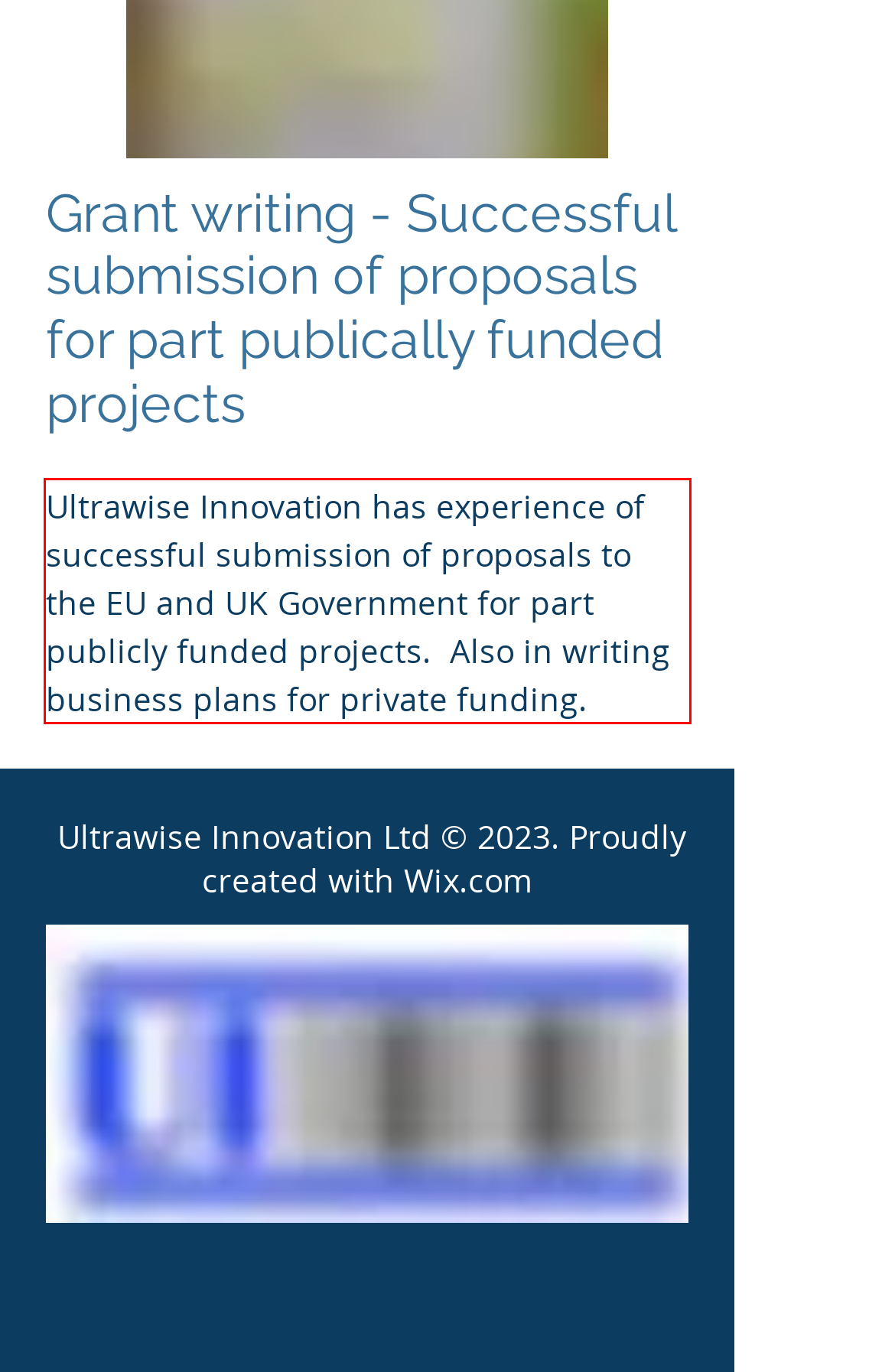Please extract the text content from the UI element enclosed by the red rectangle in the screenshot.

Ultrawise Innovation has experience of successful submission of proposals to the EU and UK Government for part publicly funded projects. Also in writing business plans for private funding.